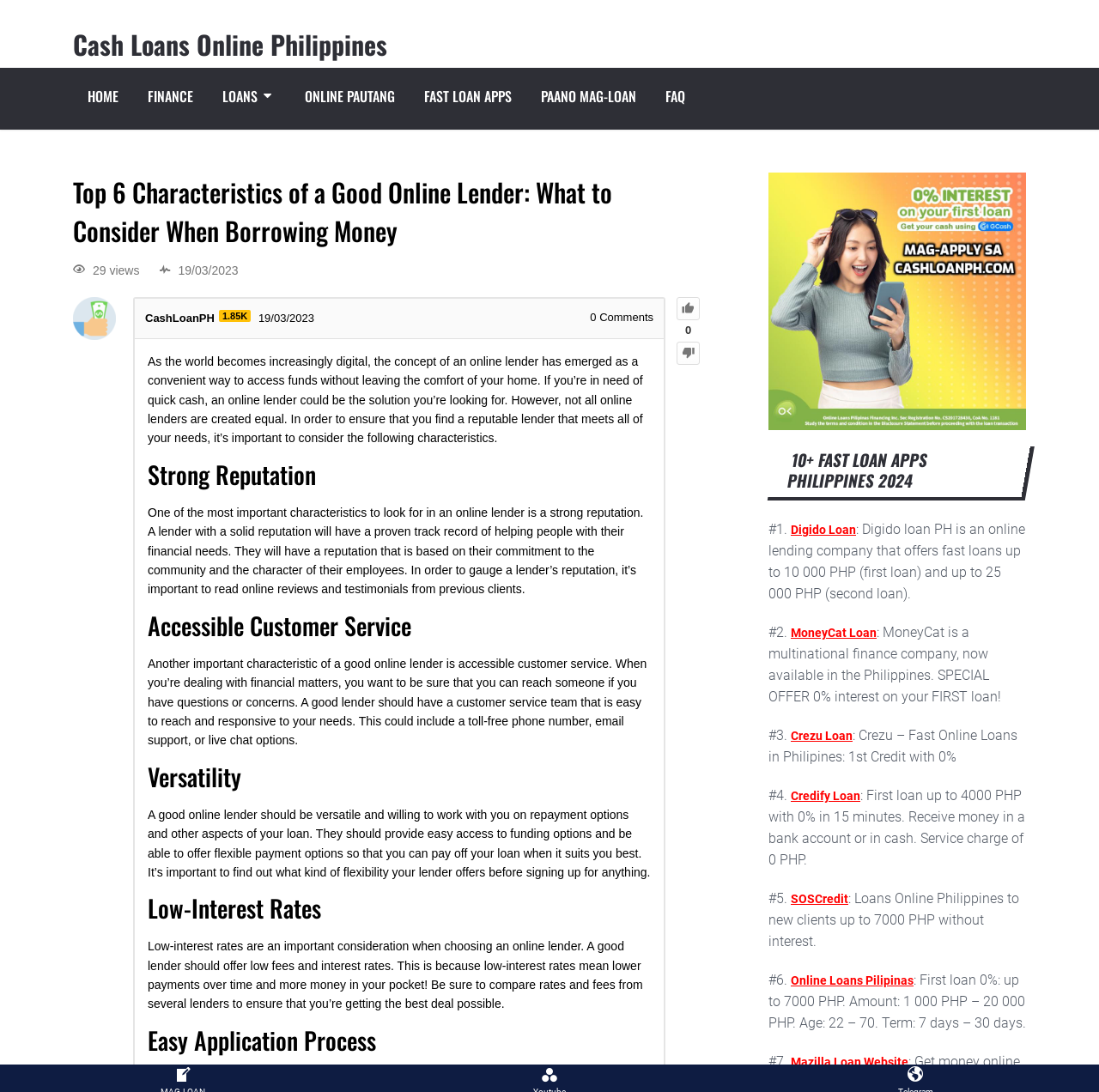Determine the coordinates of the bounding box that should be clicked to complete the instruction: "Click on the 'LOANS ' link". The coordinates should be represented by four float numbers between 0 and 1: [left, top, right, bottom].

[0.189, 0.062, 0.264, 0.119]